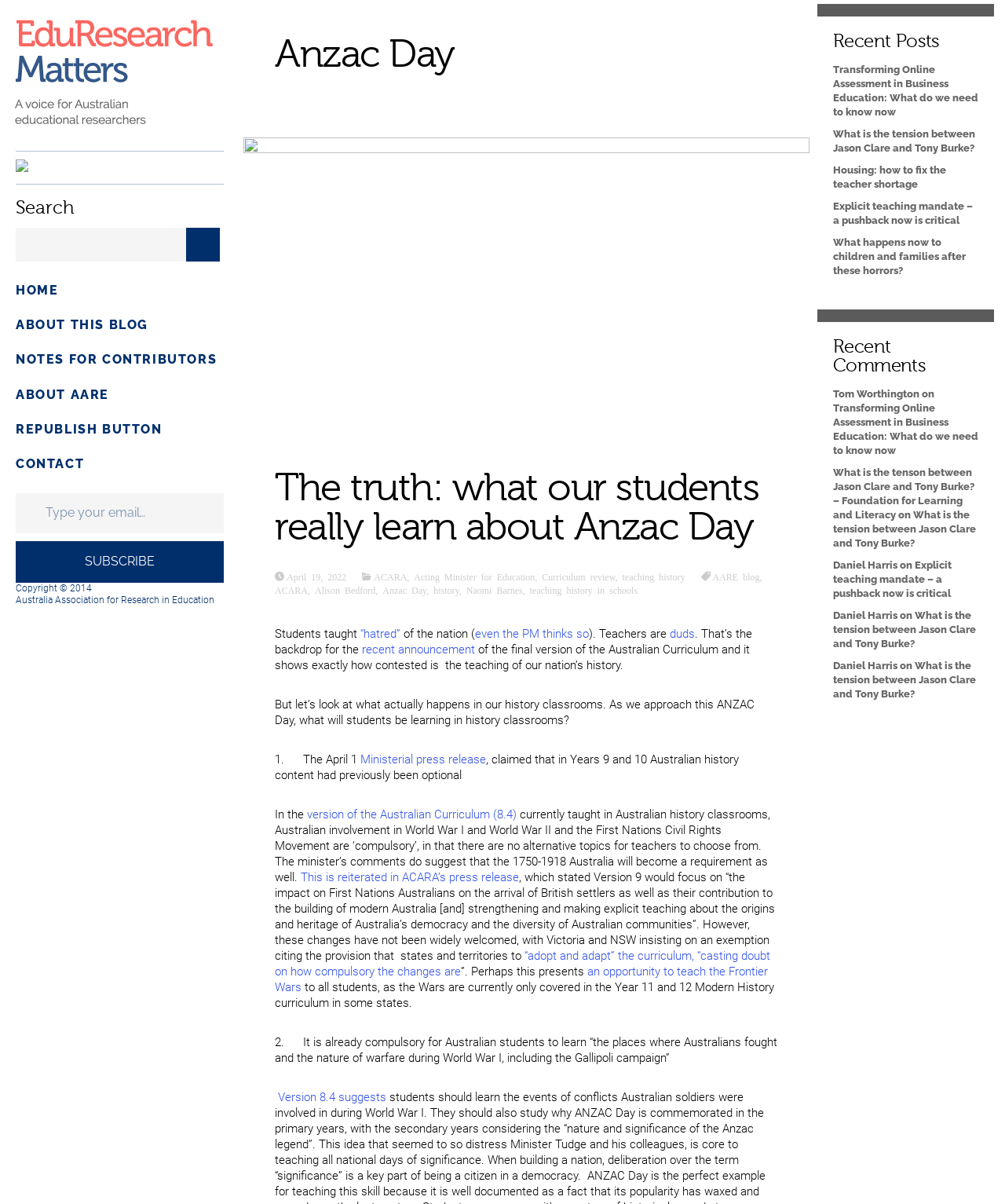Locate the bounding box coordinates of the region to be clicked to comply with the following instruction: "View the comments". The coordinates must be four float numbers between 0 and 1, in the form [left, top, right, bottom].

[0.829, 0.28, 0.973, 0.312]